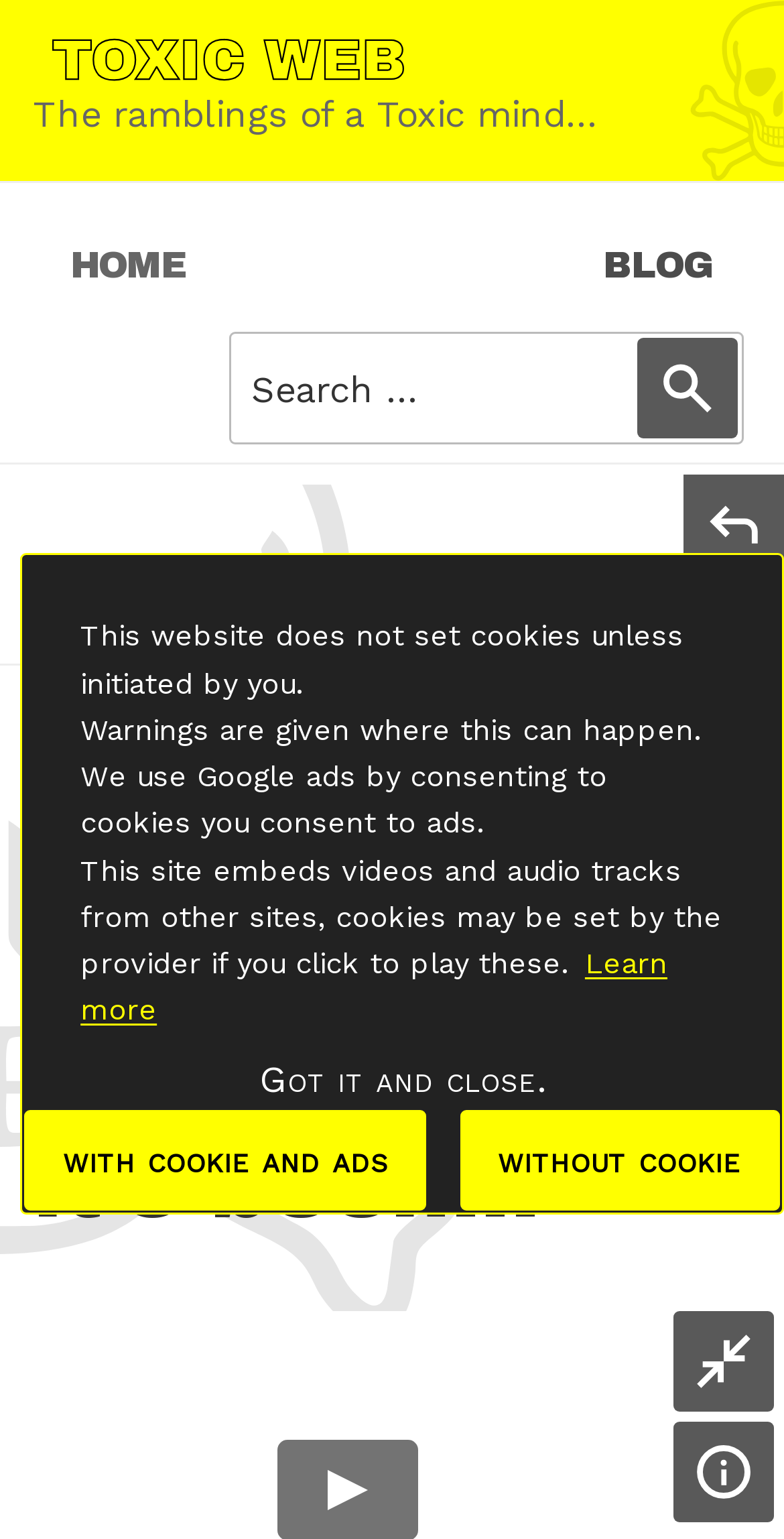Determine the bounding box coordinates for the area that should be clicked to carry out the following instruction: "Click on the 'reply' link".

[0.872, 0.308, 1.0, 0.373]